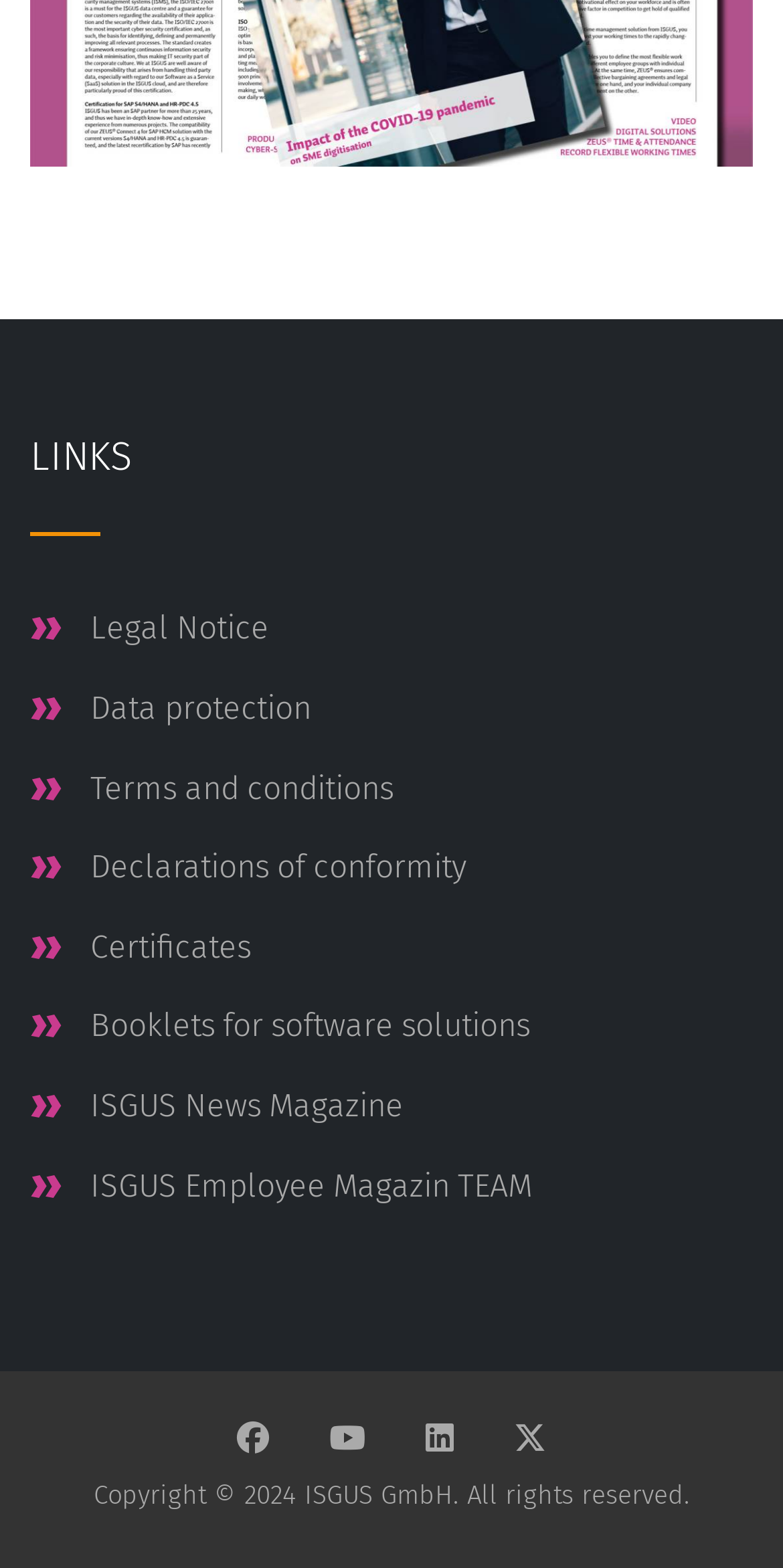From the image, can you give a detailed response to the question below:
How many links are in the links section?

The links section contains 9 links, including Legal Notice, Data protection, Terms and conditions, Declarations of conformity, Certificates, Booklets for software solutions, ISGUS News Magazine, ISGUS Employee Magazin TEAM, and an unknown link represented by the '' icon.